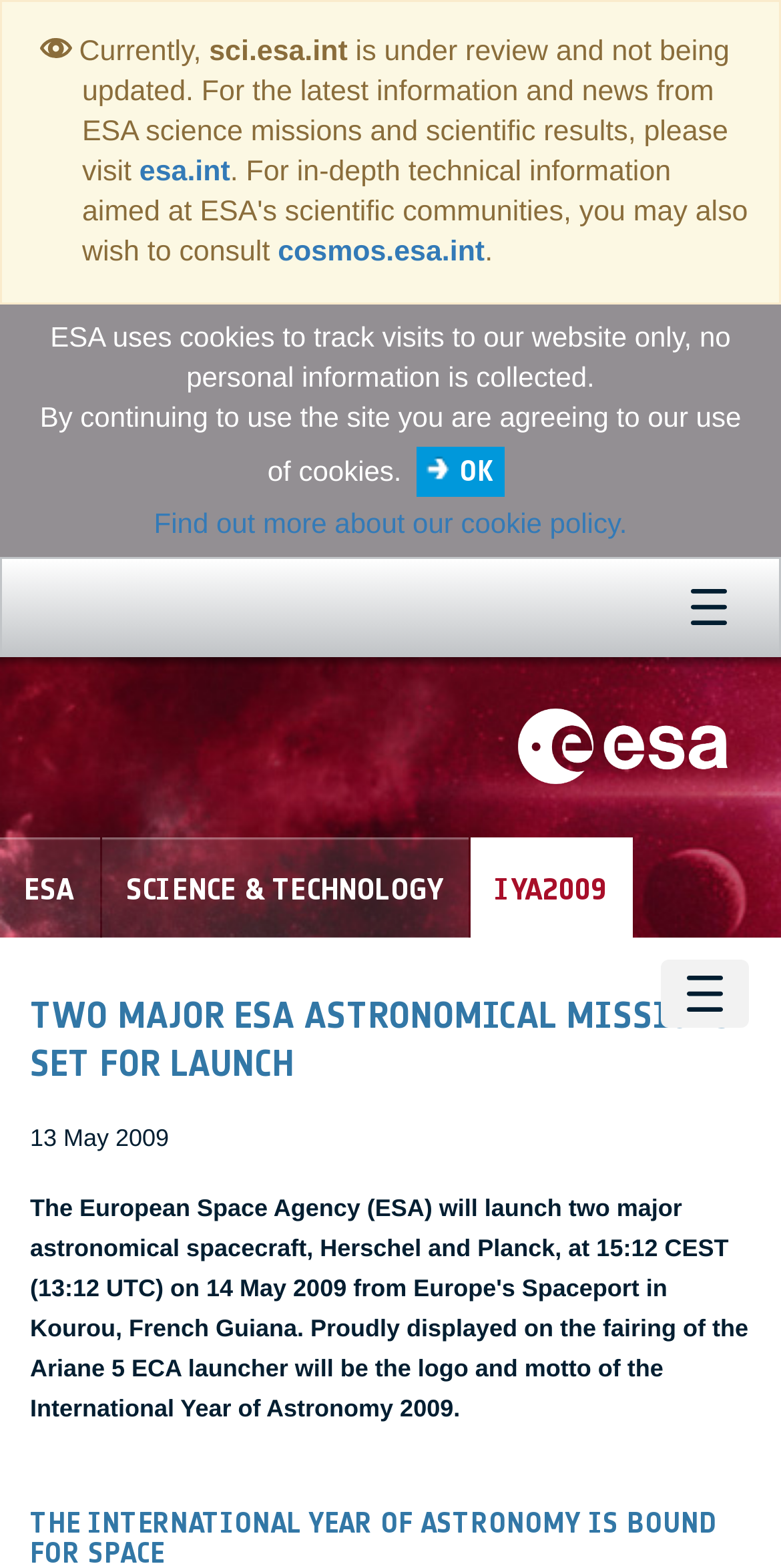Locate the bounding box coordinates of the clickable region to complete the following instruction: "Click the OK button."

[0.534, 0.285, 0.647, 0.317]